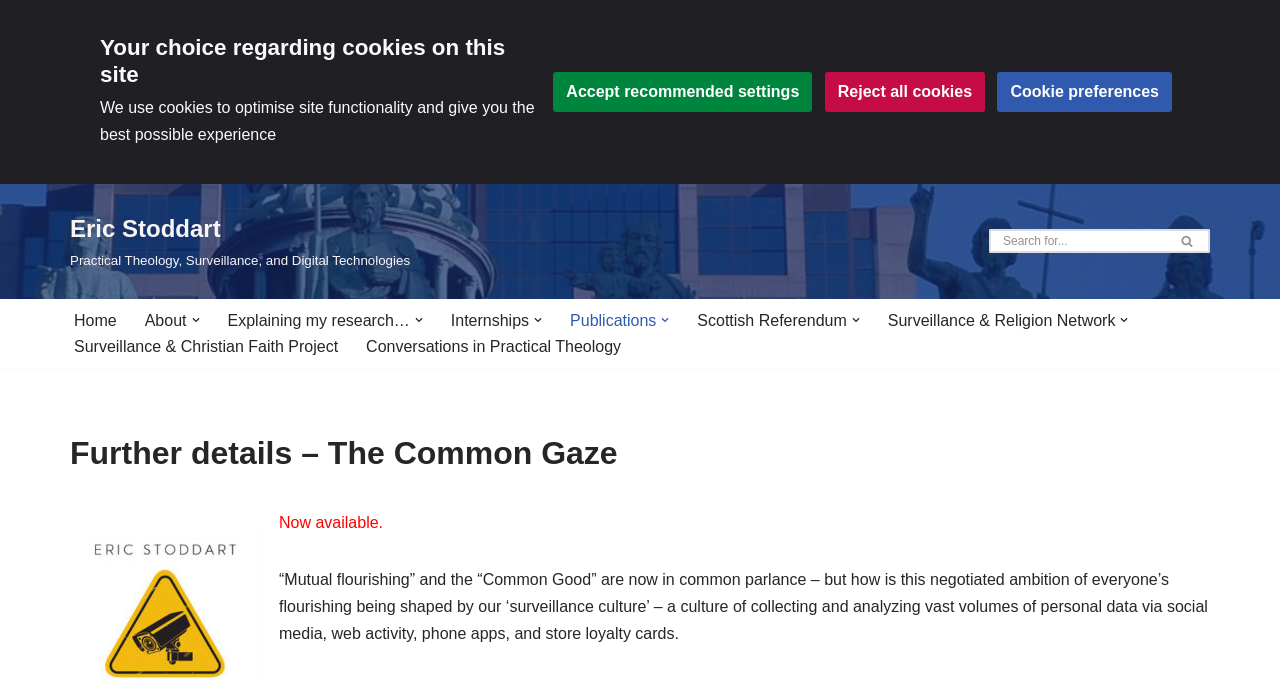What is the purpose of the 'Cookie preferences' dialog?
Give a single word or phrase as your answer by examining the image.

To choose cookie settings